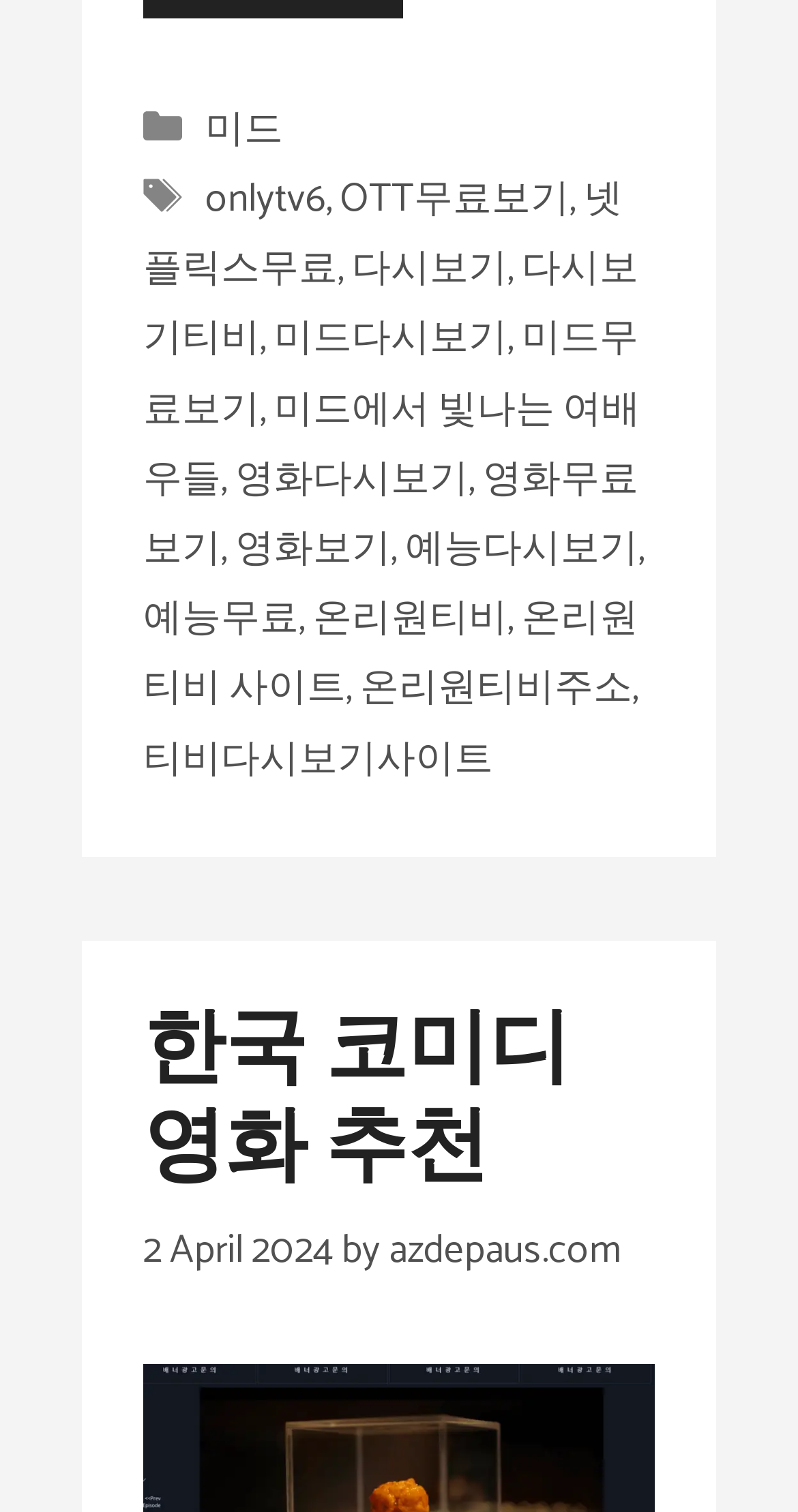Reply to the question with a brief word or phrase: When was the latest article published?

2 April 2024